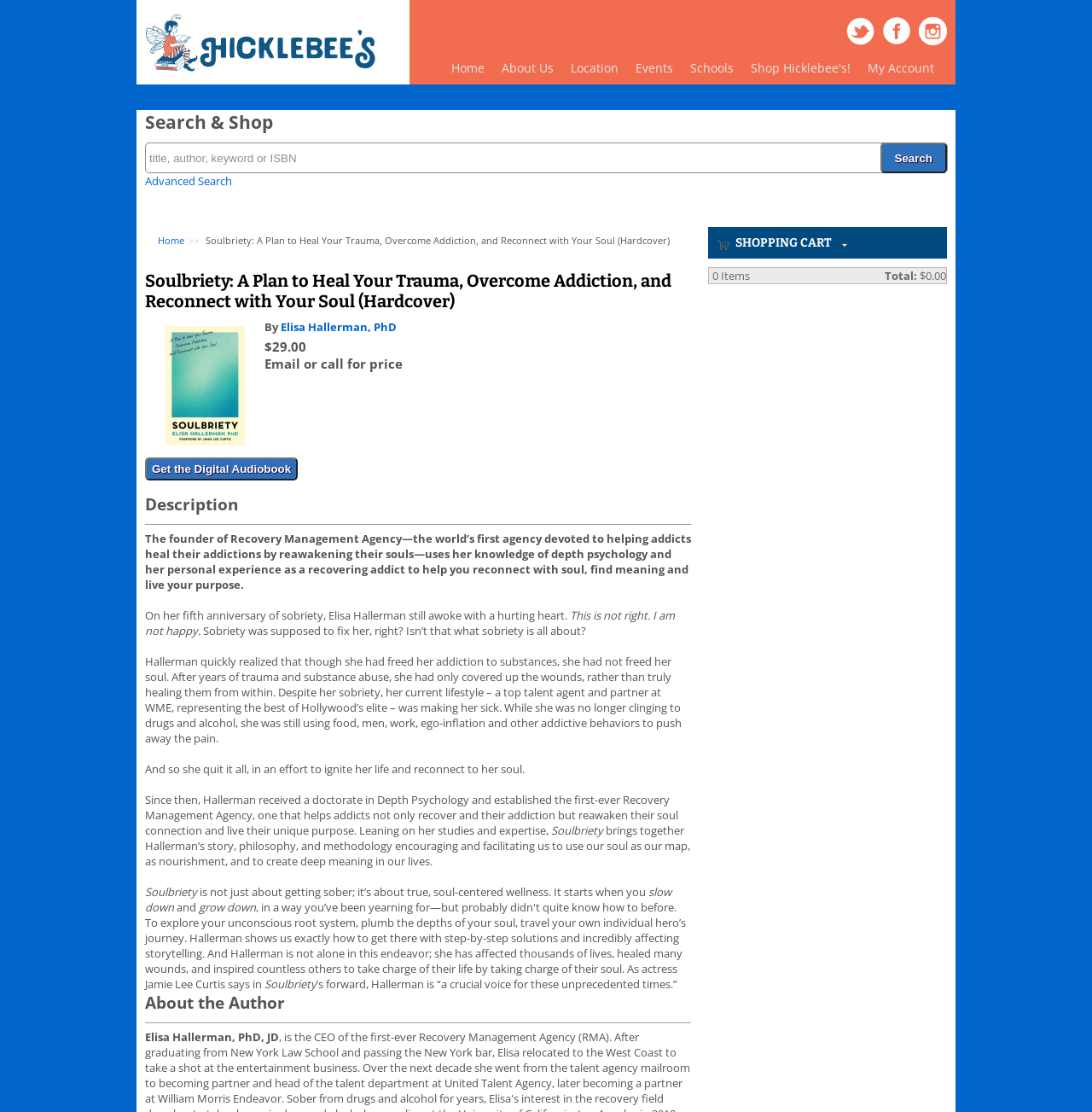Identify the bounding box coordinates for the element that needs to be clicked to fulfill this instruction: "Get the digital audiobook". Provide the coordinates in the format of four float numbers between 0 and 1: [left, top, right, bottom].

[0.133, 0.411, 0.273, 0.432]